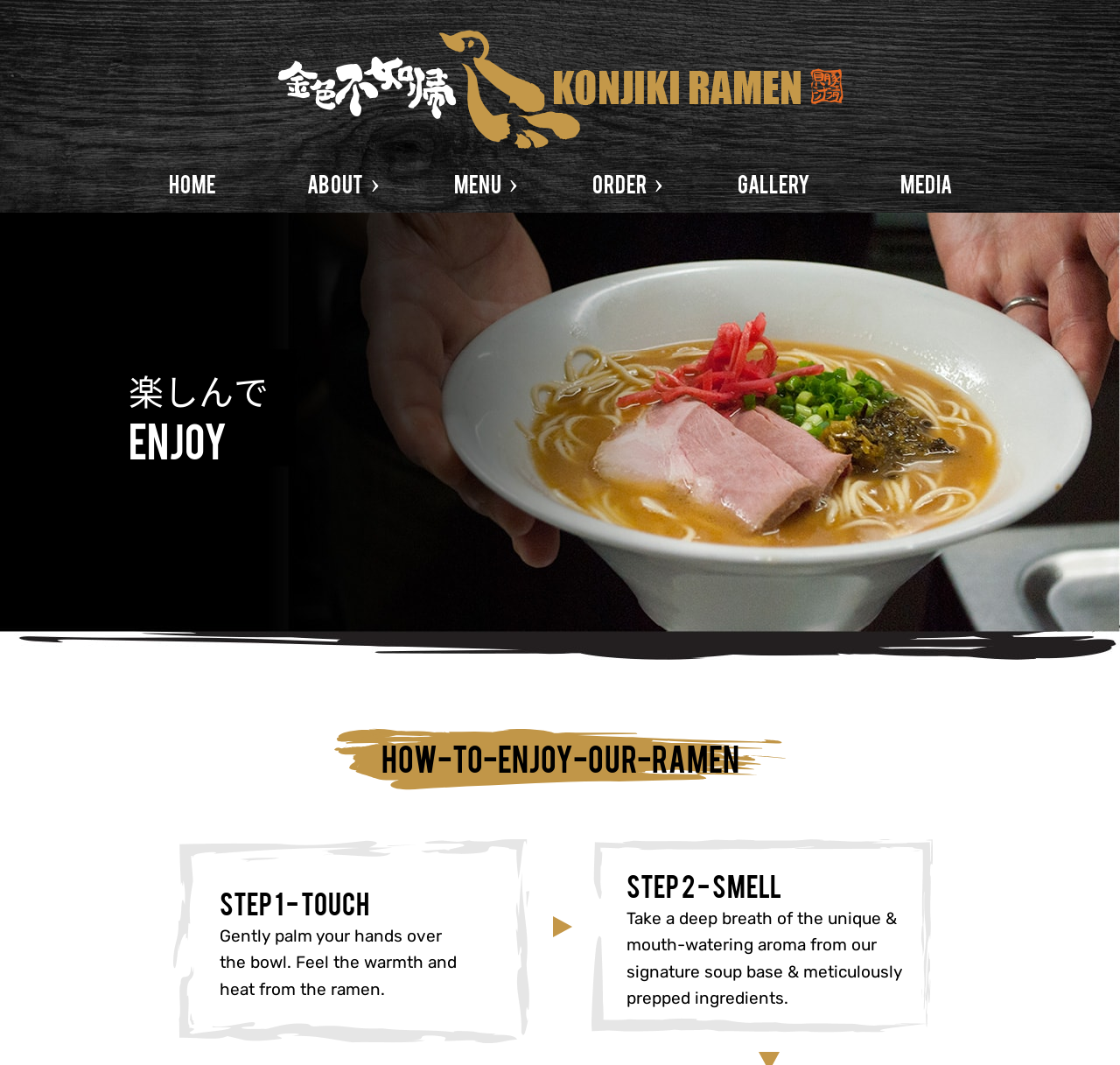What is the first step to enjoy the ramen?
Answer the question based on the image using a single word or a brief phrase.

Touch